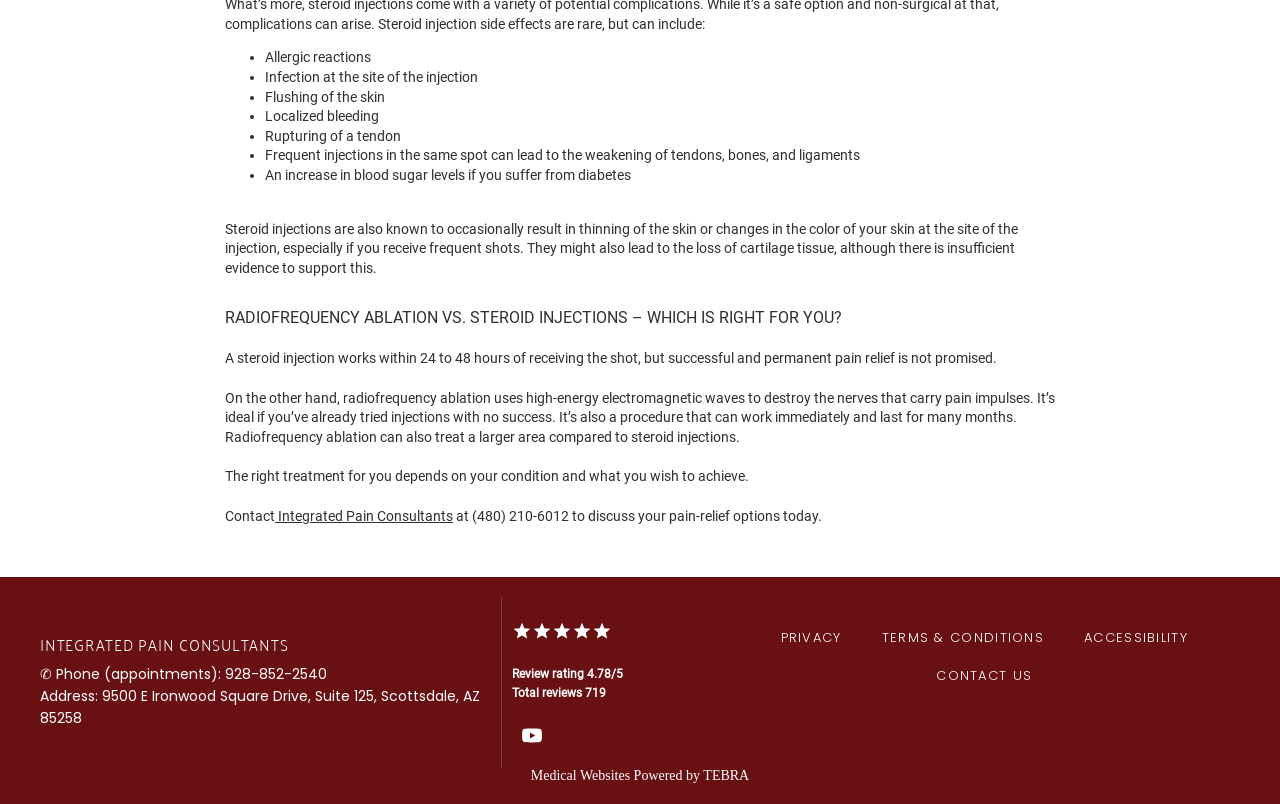What is the rating of Integrated Pain Consultants?
Refer to the image and give a detailed answer to the query.

The webpage displays the review rating of Integrated Pain Consultants, which is 4.78 out of 5, indicating a high level of customer satisfaction.